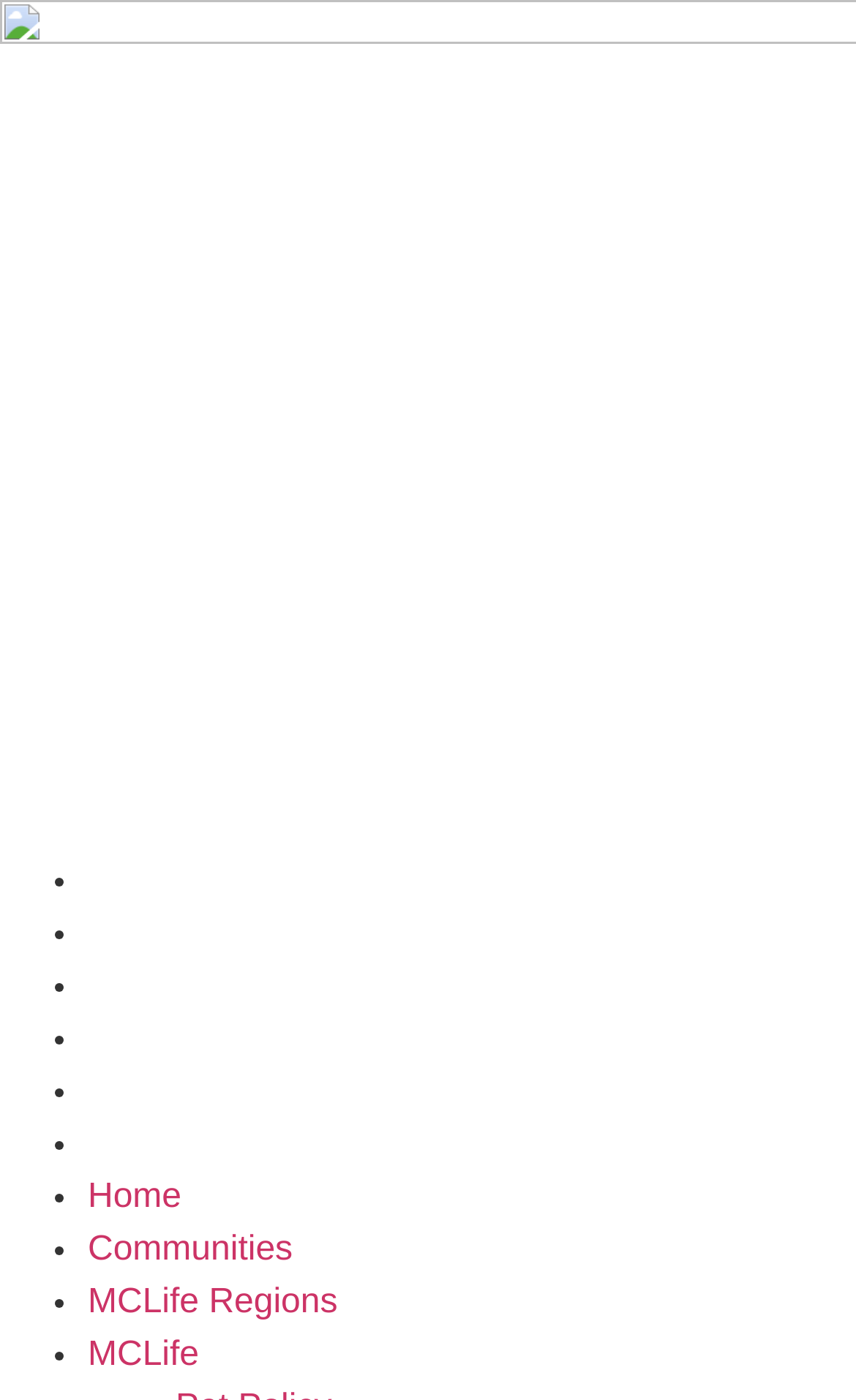How many navigation links are there? Refer to the image and provide a one-word or short phrase answer.

7